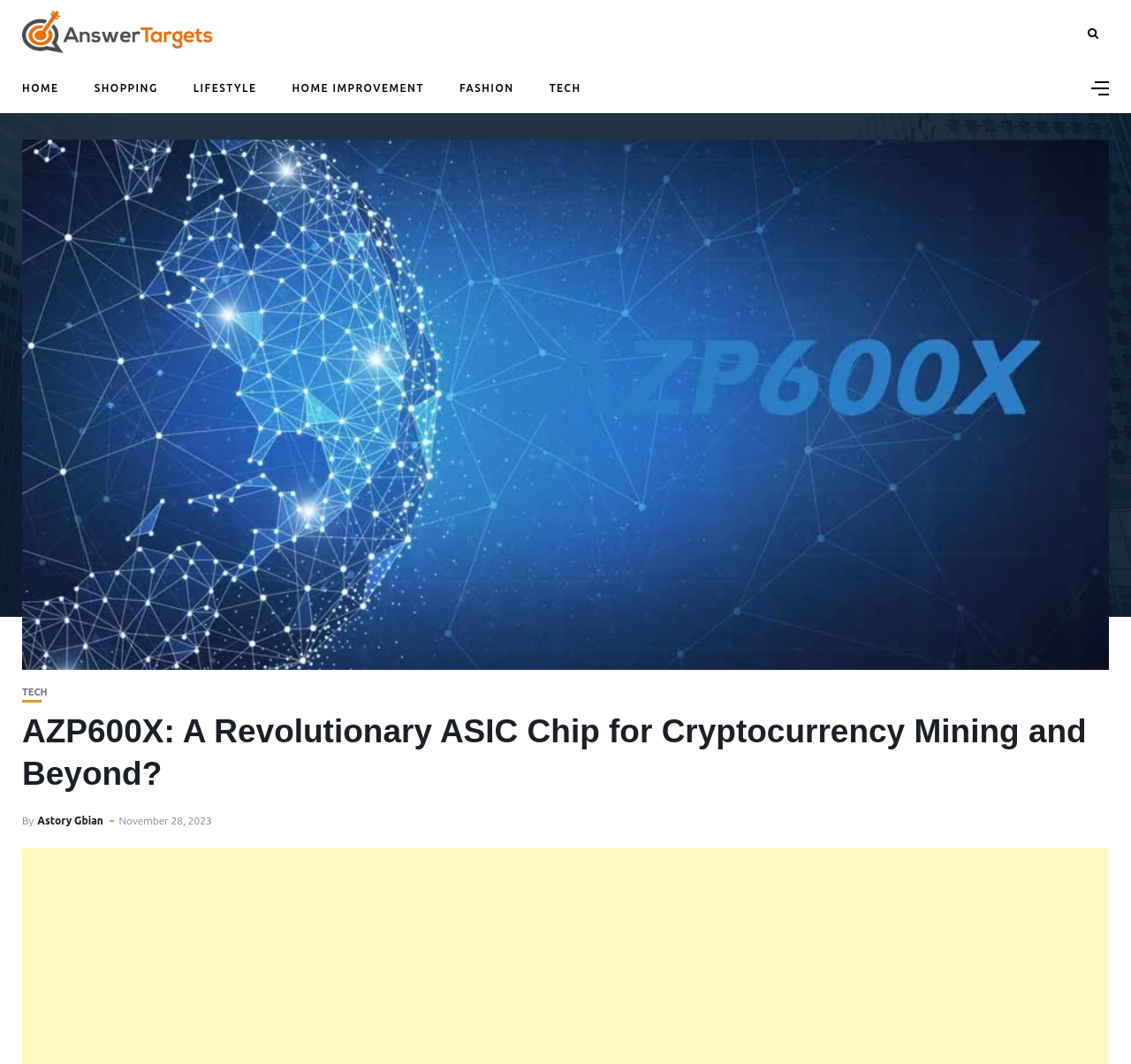Identify the bounding box coordinates of the HTML element based on this description: "alt="Answer Targets"".

[0.02, 0.02, 0.188, 0.036]